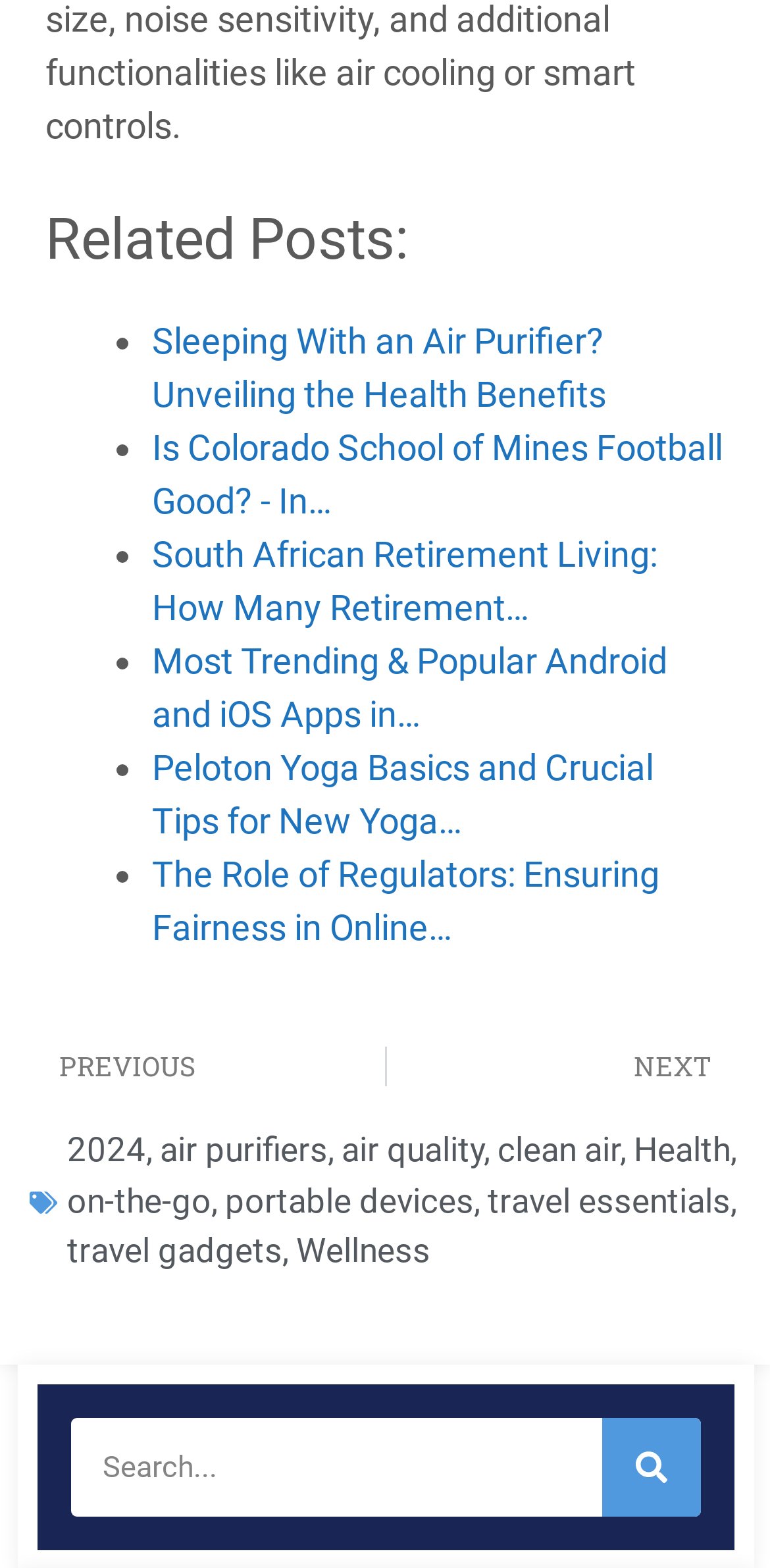Provide the bounding box coordinates for the area that should be clicked to complete the instruction: "Go to the next page".

[0.501, 0.668, 0.961, 0.693]